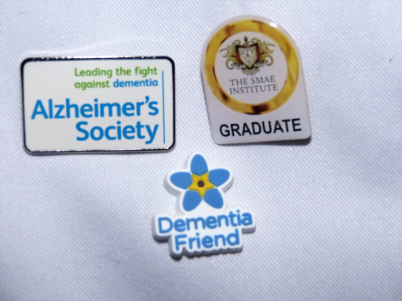What does the center badge indicate?
Answer the question with a single word or phrase derived from the image.

Completion of a course